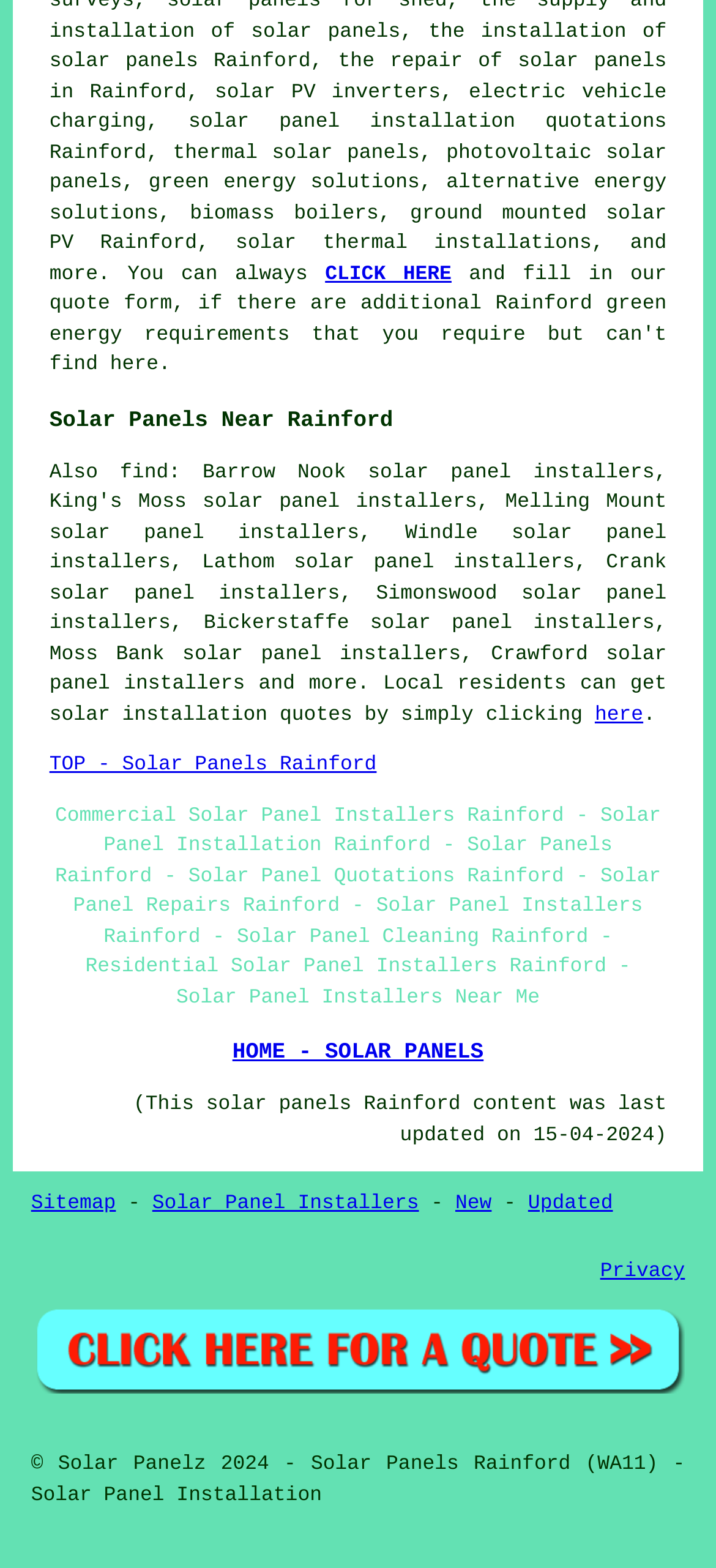Mark the bounding box of the element that matches the following description: "HOME - SOLAR PANELS".

[0.325, 0.663, 0.675, 0.68]